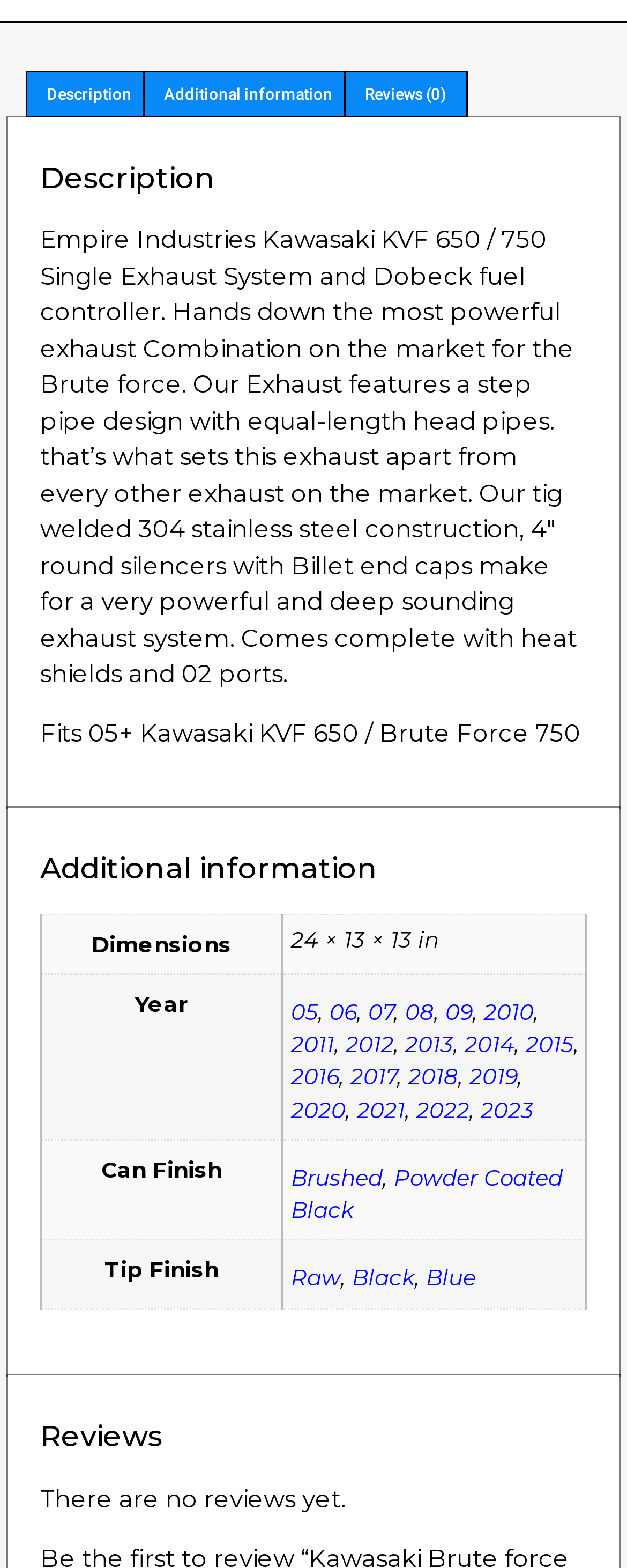Determine the bounding box coordinates of the section I need to click to execute the following instruction: "Select year '05'". Provide the coordinates as four float numbers between 0 and 1, i.e., [left, top, right, bottom].

[0.464, 0.637, 0.508, 0.653]